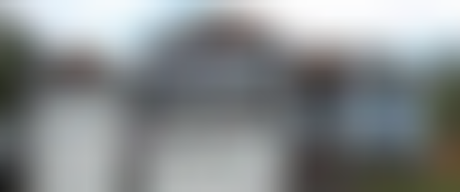Describe every aspect of the image in detail.

This image showcases a modern residential home featured in a slideshow gallery. The house displays a charming architectural design, complete with a well-maintained façade and elegant roofing. There are two prominent garages with white doors, framed by lush greenery and a neatly landscaped lawn, contributing to the inviting atmosphere of the property. The overall aesthetic reflects contemporary living, making it an appealing option for prospective buyers. The image is part of the presentation for "The Pioneer Elite" floor plan, highlighting its spaciousness and thoughtful design for a family-friendly environment.